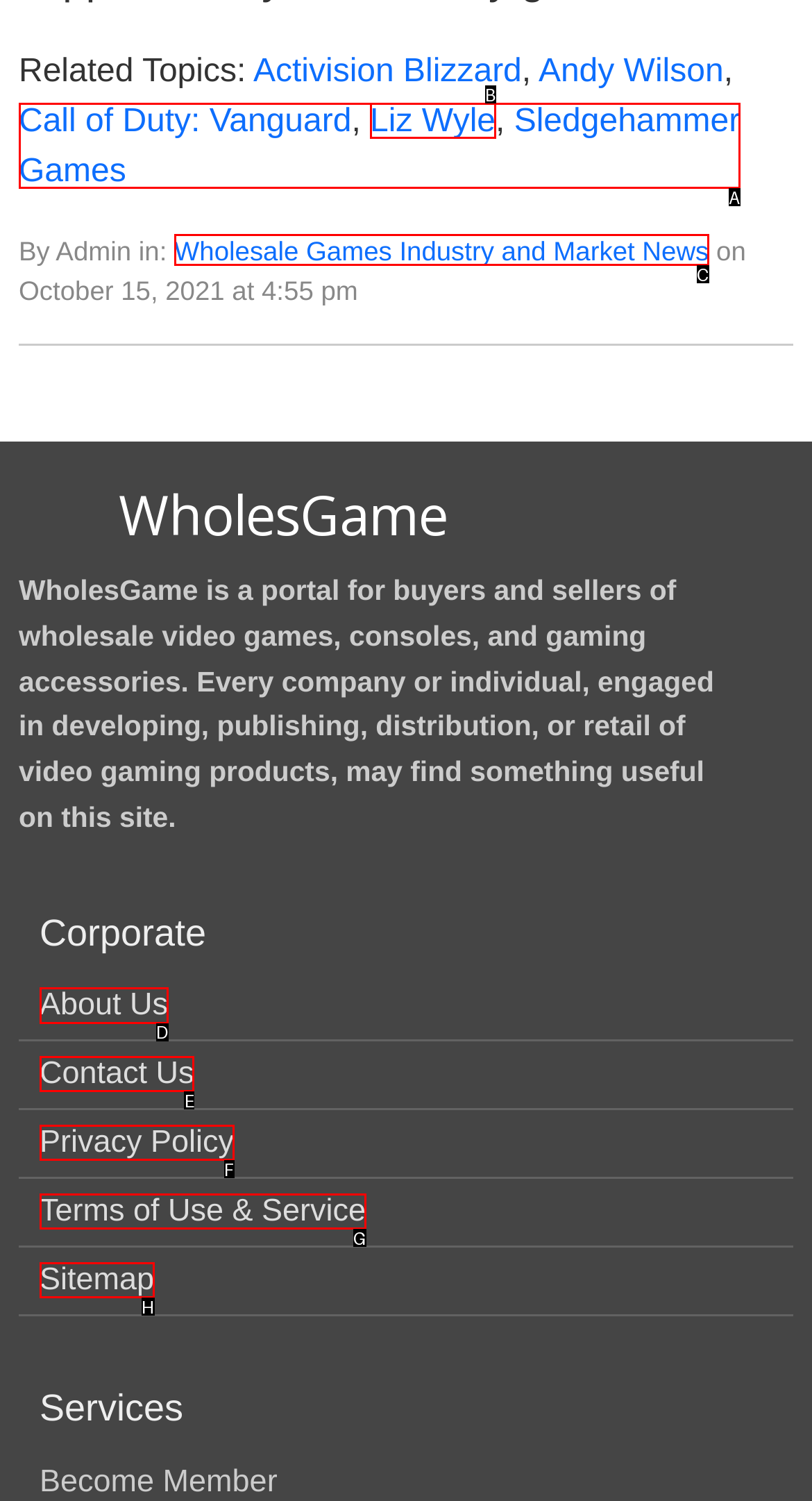What option should I click on to execute the task: Visit About Us page? Give the letter from the available choices.

D